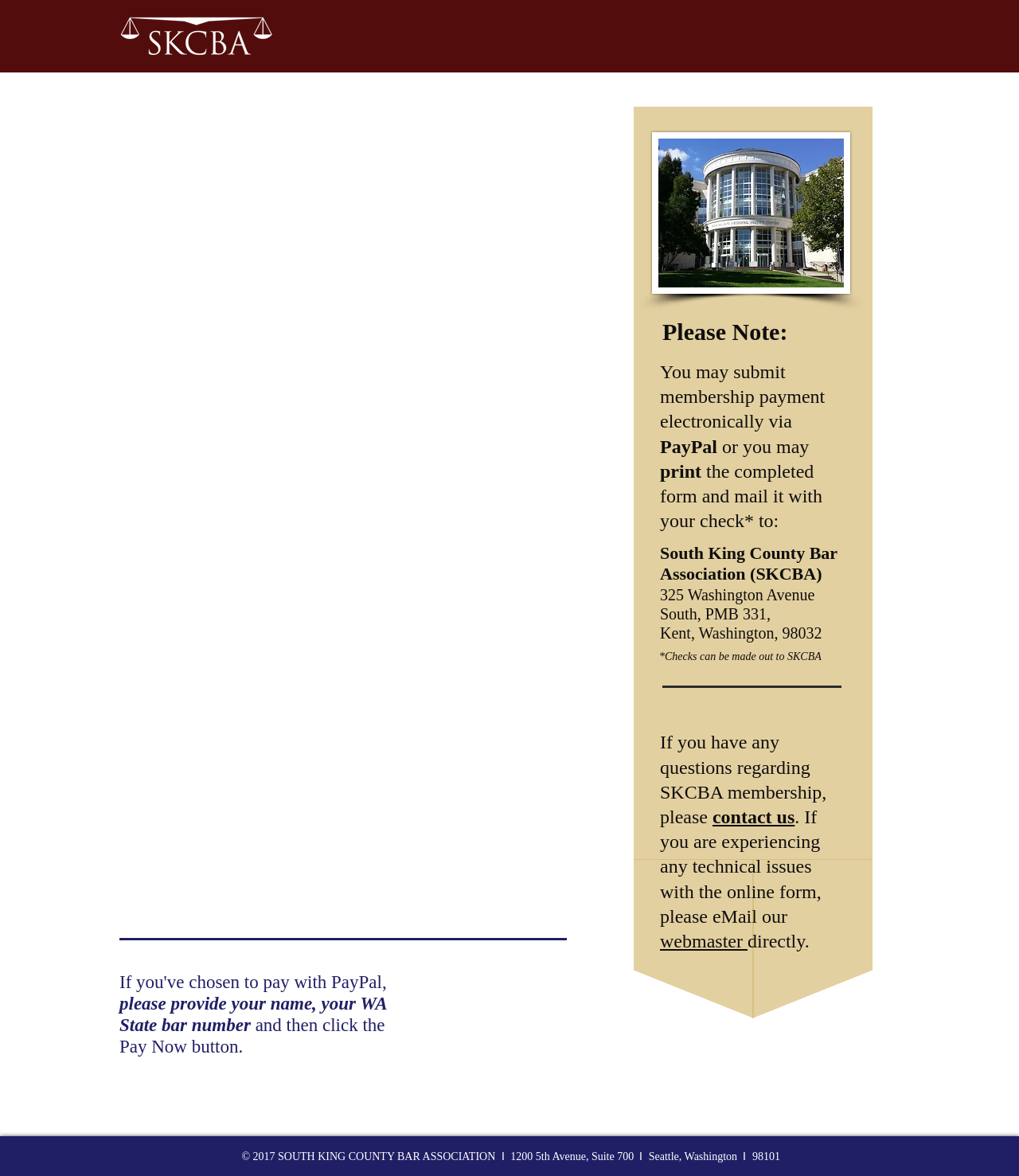Provide the bounding box coordinates of the section that needs to be clicked to accomplish the following instruction: "Write a comment."

None